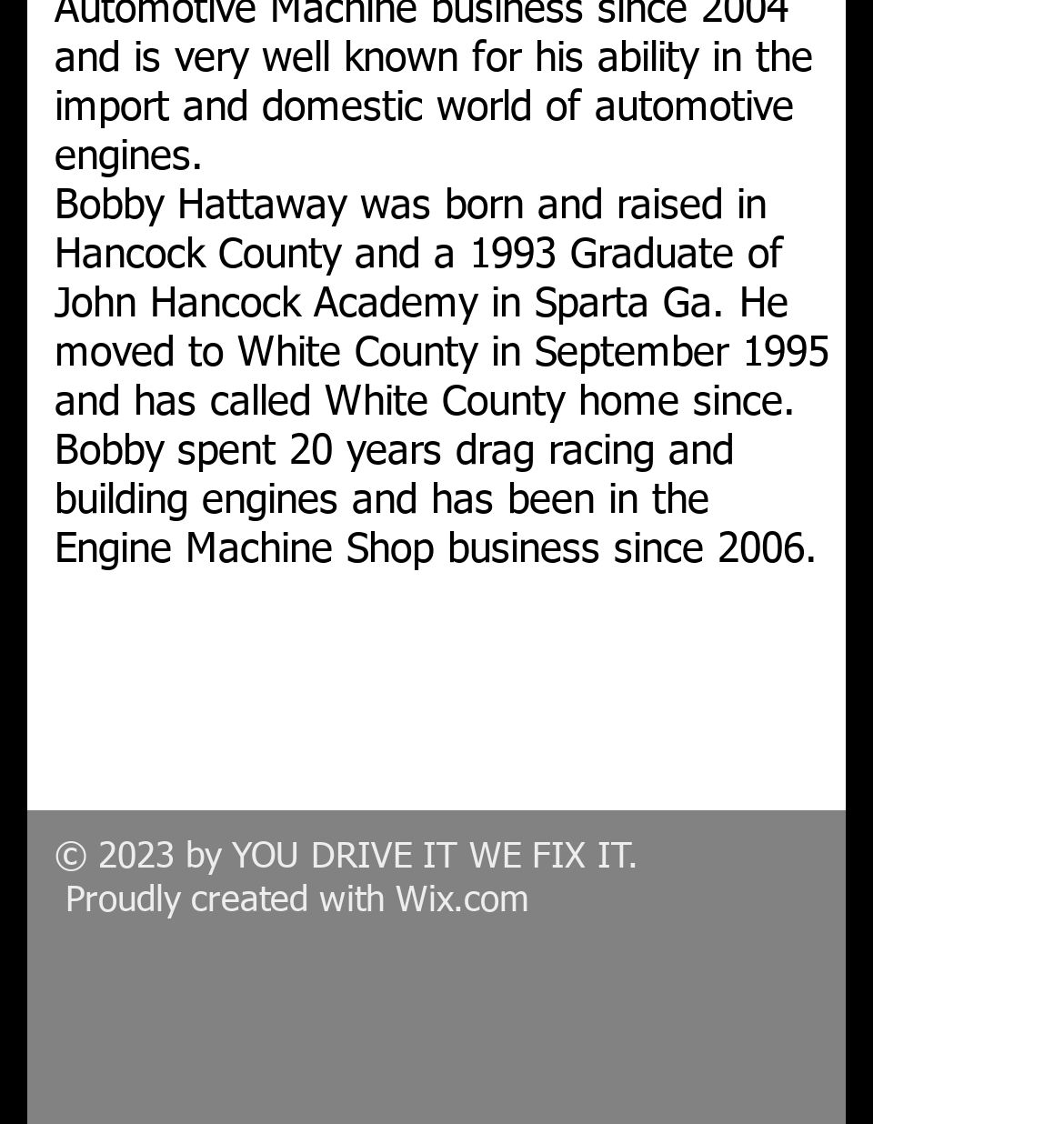Using the provided element description, identify the bounding box coordinates as (top-left x, top-left y, bottom-right x, bottom-right y). Ensure all values are between 0 and 1. Description: Opt out

None